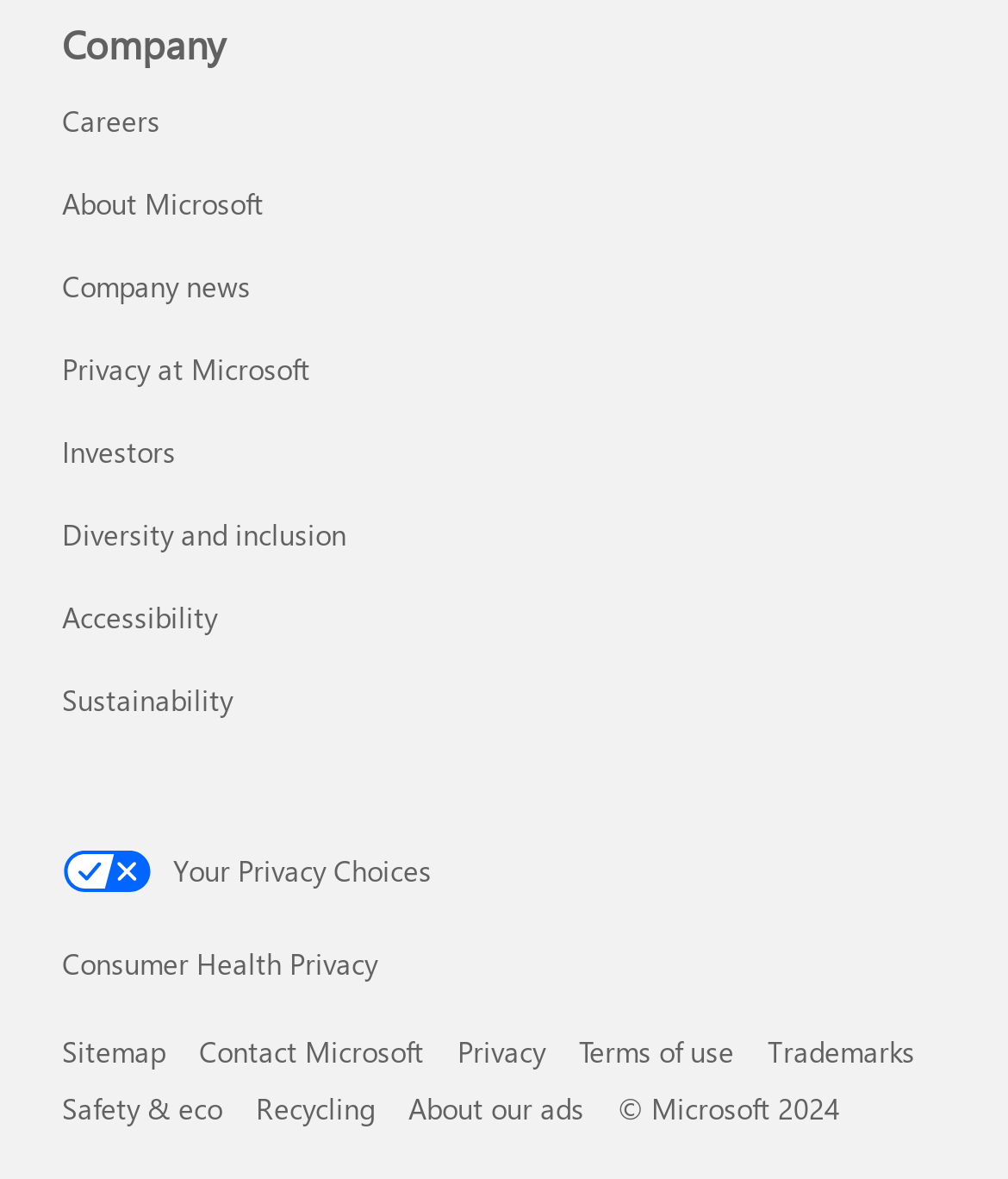What is the purpose of the 'Your Privacy Choices' link?
Refer to the image and provide a one-word or short phrase answer.

Opt-out icon